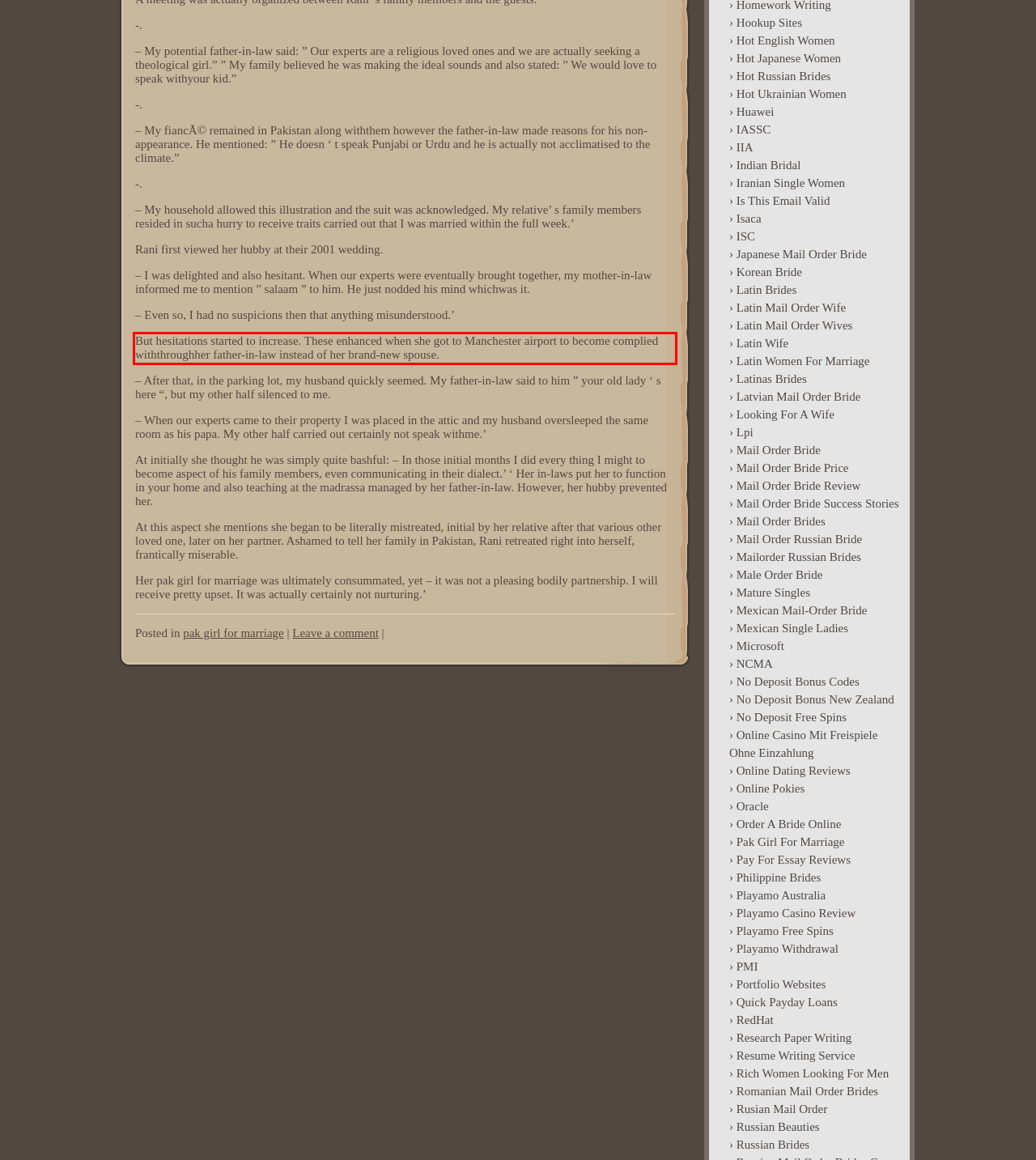You are provided with a screenshot of a webpage that includes a red bounding box. Extract and generate the text content found within the red bounding box.

But hesitations started to increase. These enhanced when she got to Manchester airport to become complied withthroughher father-in-law instead of her brand-new spouse.